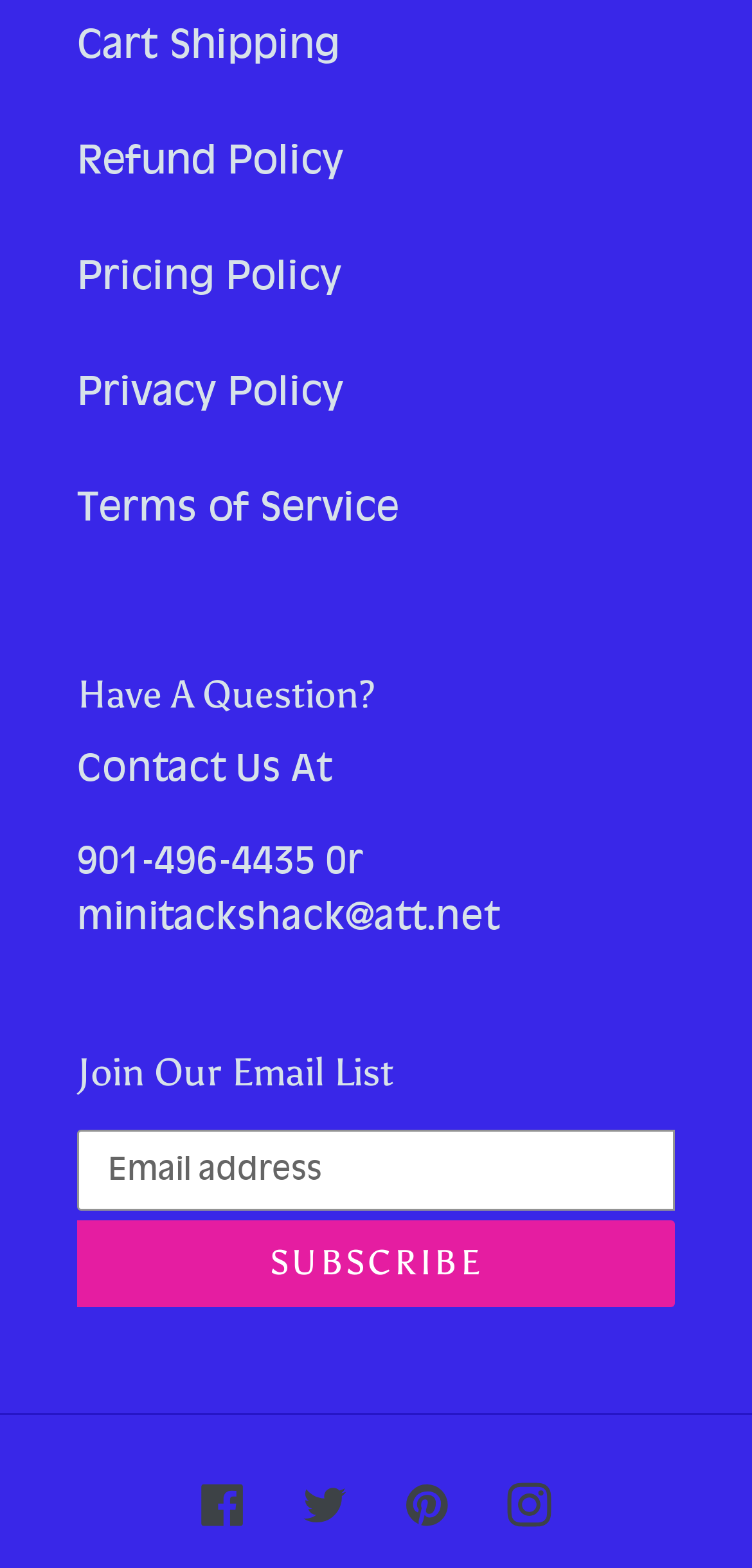Identify the bounding box coordinates for the region to click in order to carry out this instruction: "Enter email address". Provide the coordinates using four float numbers between 0 and 1, formatted as [left, top, right, bottom].

[0.103, 0.72, 0.897, 0.772]